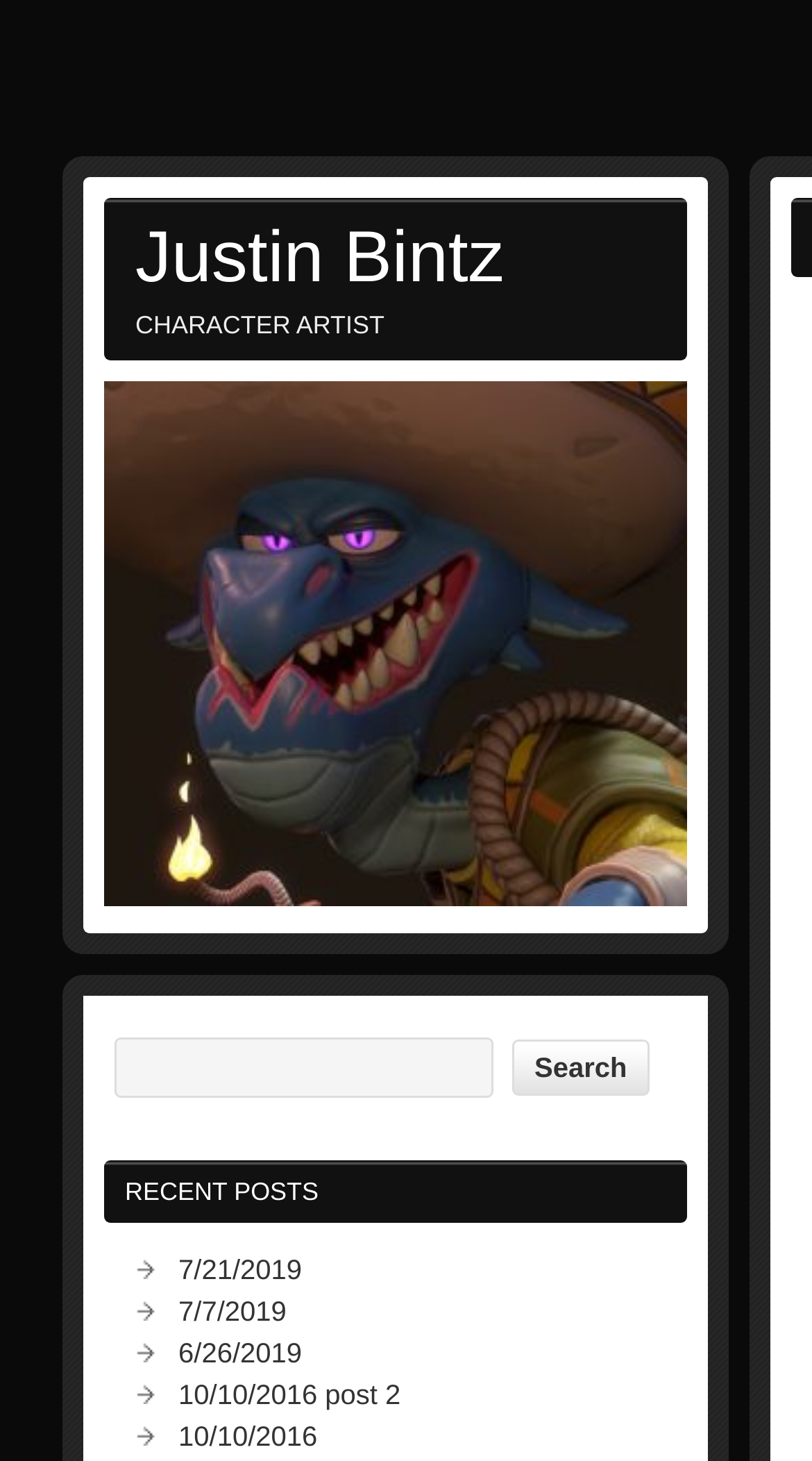Identify the bounding box coordinates of the area that should be clicked in order to complete the given instruction: "view recent post 10/10/2016 post 2". The bounding box coordinates should be four float numbers between 0 and 1, i.e., [left, top, right, bottom].

[0.22, 0.944, 0.493, 0.965]